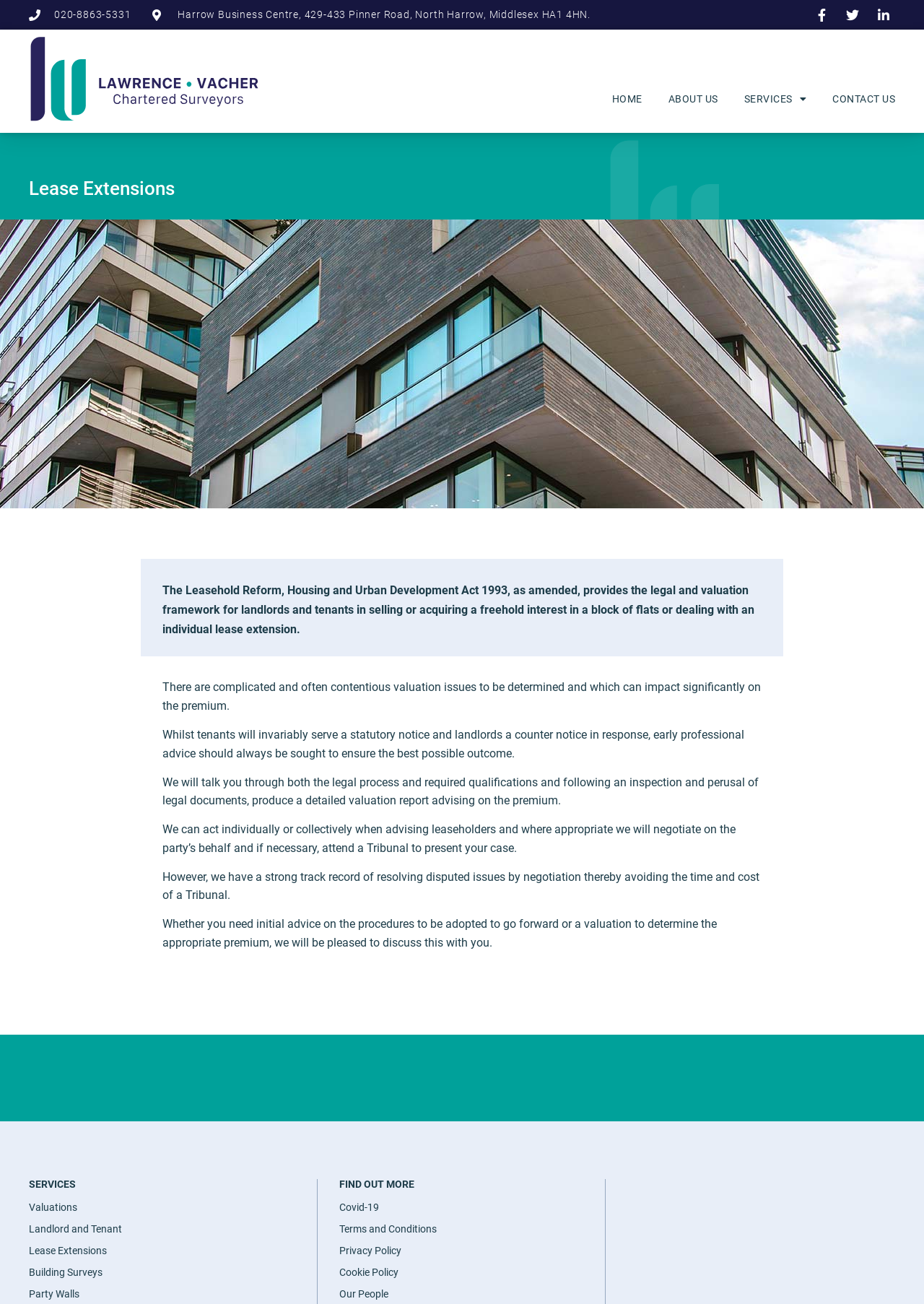Identify the bounding box coordinates of the clickable region to carry out the given instruction: "Call the phone number".

[0.059, 0.007, 0.142, 0.016]